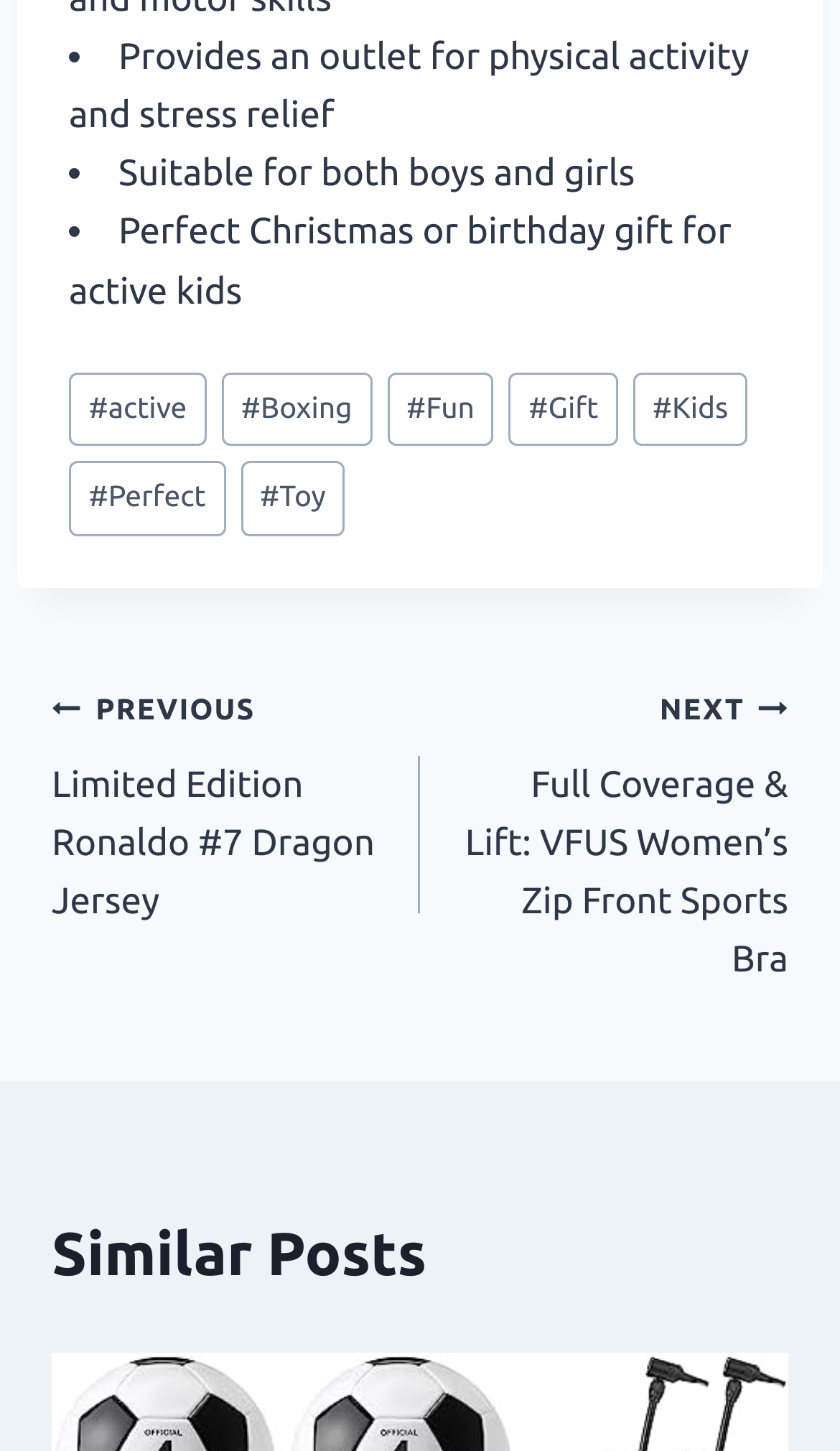Give a concise answer using only one word or phrase for this question:
Is the product suitable for both genders?

Yes